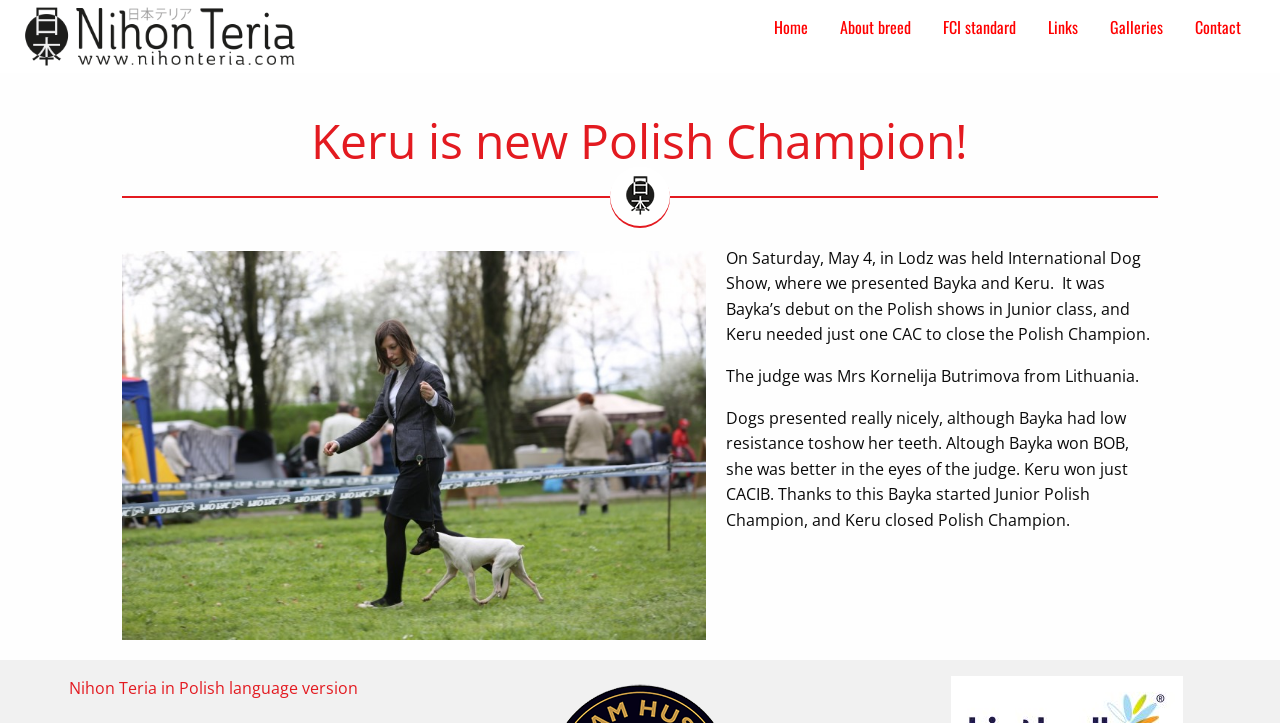Based on the element description: "About breed", identify the bounding box coordinates for this UI element. The coordinates must be four float numbers between 0 and 1, listed as [left, top, right, bottom].

[0.644, 0.011, 0.724, 0.064]